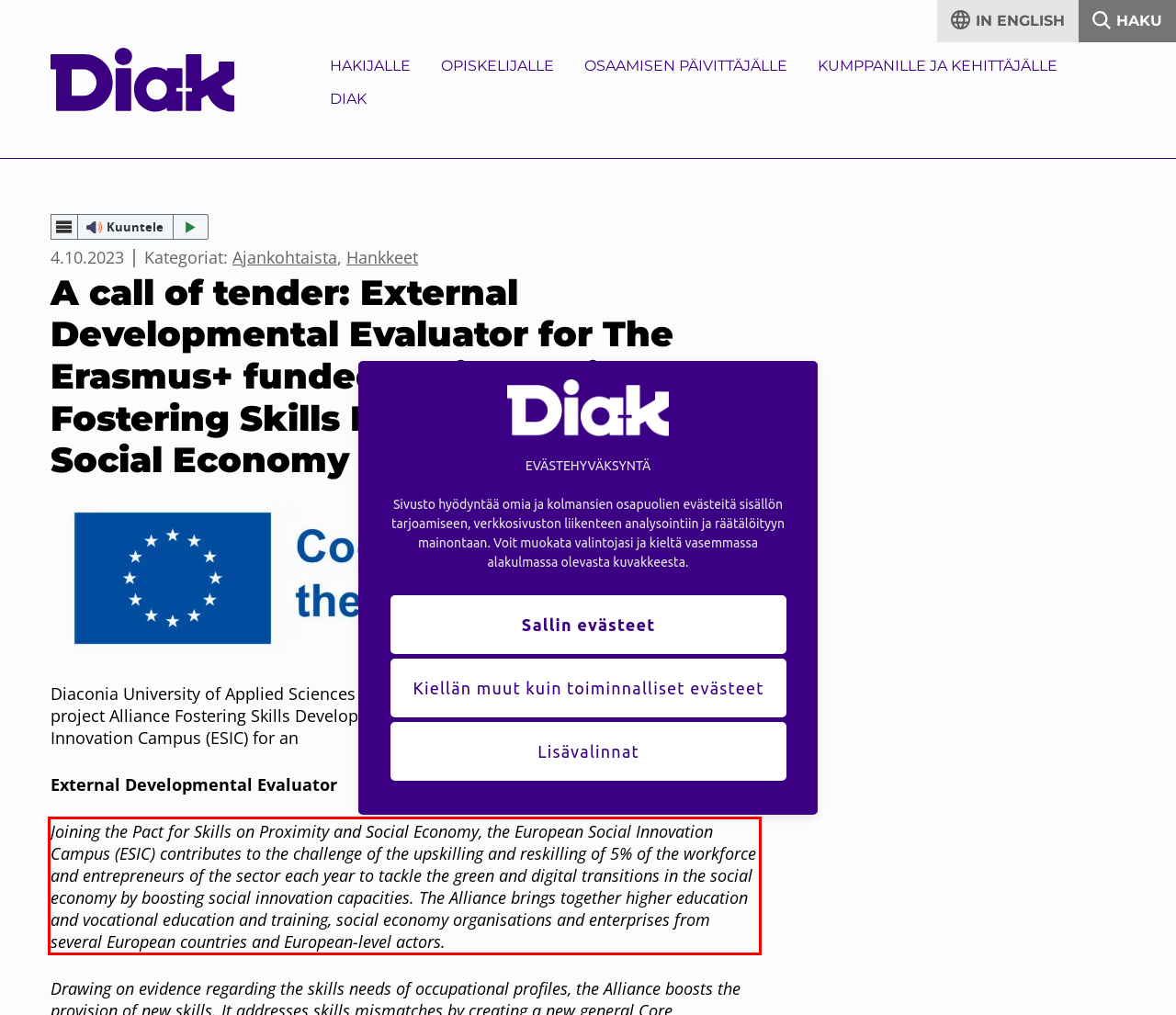From the given screenshot of a webpage, identify the red bounding box and extract the text content within it.

Joining the Pact for Skills on Proximity and Social Economy, the European Social Innovation Campus (ESIC) contributes to the challenge of the upskilling and reskilling of 5% of the workforce and entrepreneurs of the sector each year to tackle the green and digital transitions in the social economy by boosting social innovation capacities. The Alliance brings together higher education and vocational education and training, social economy organisations and enterprises from several European countries and European-level actors.